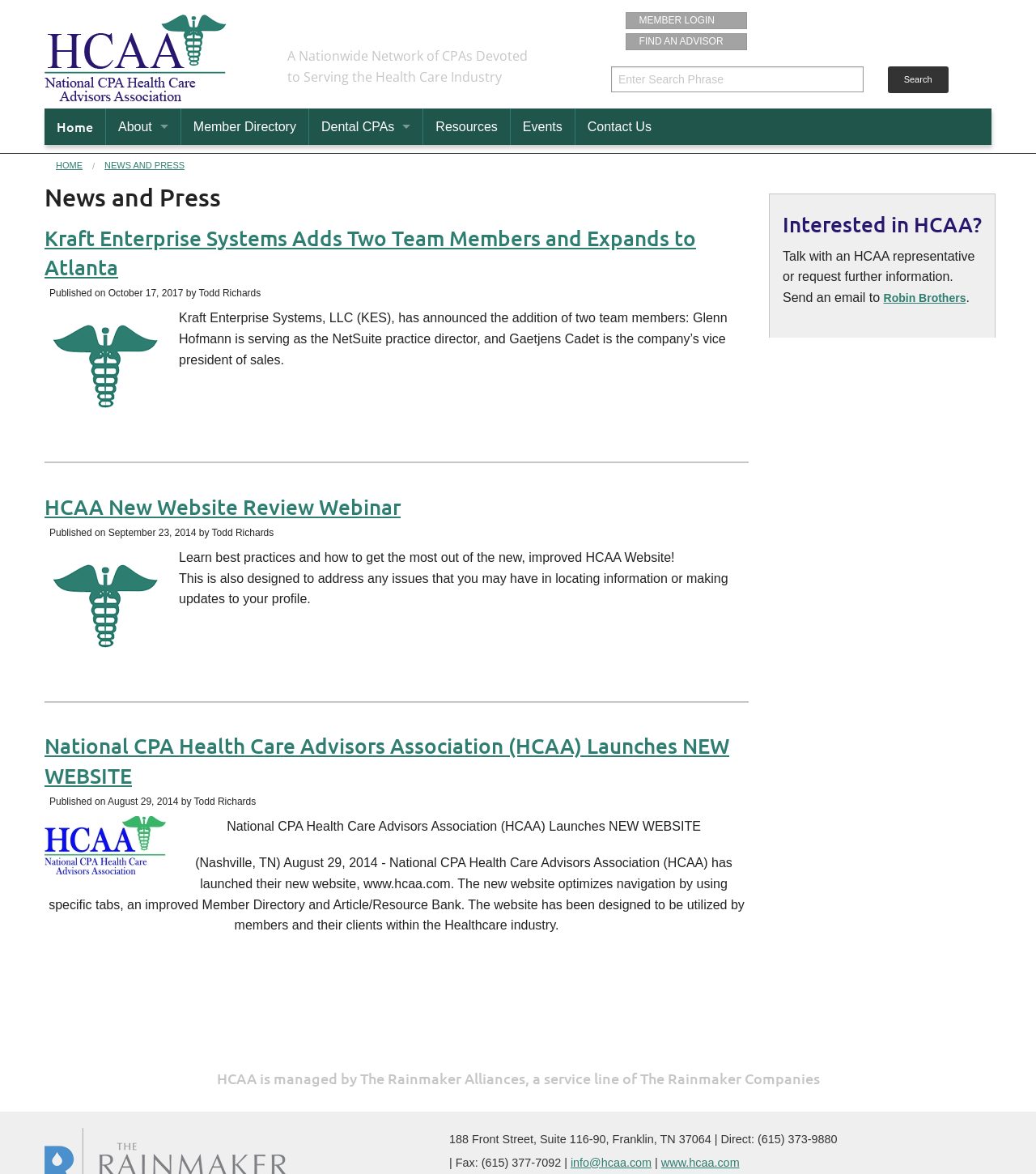Determine the bounding box coordinates for the element that should be clicked to follow this instruction: "Click on 'review getting started with geocaching'". The coordinates should be given as four float numbers between 0 and 1, in the format [left, top, right, bottom].

None